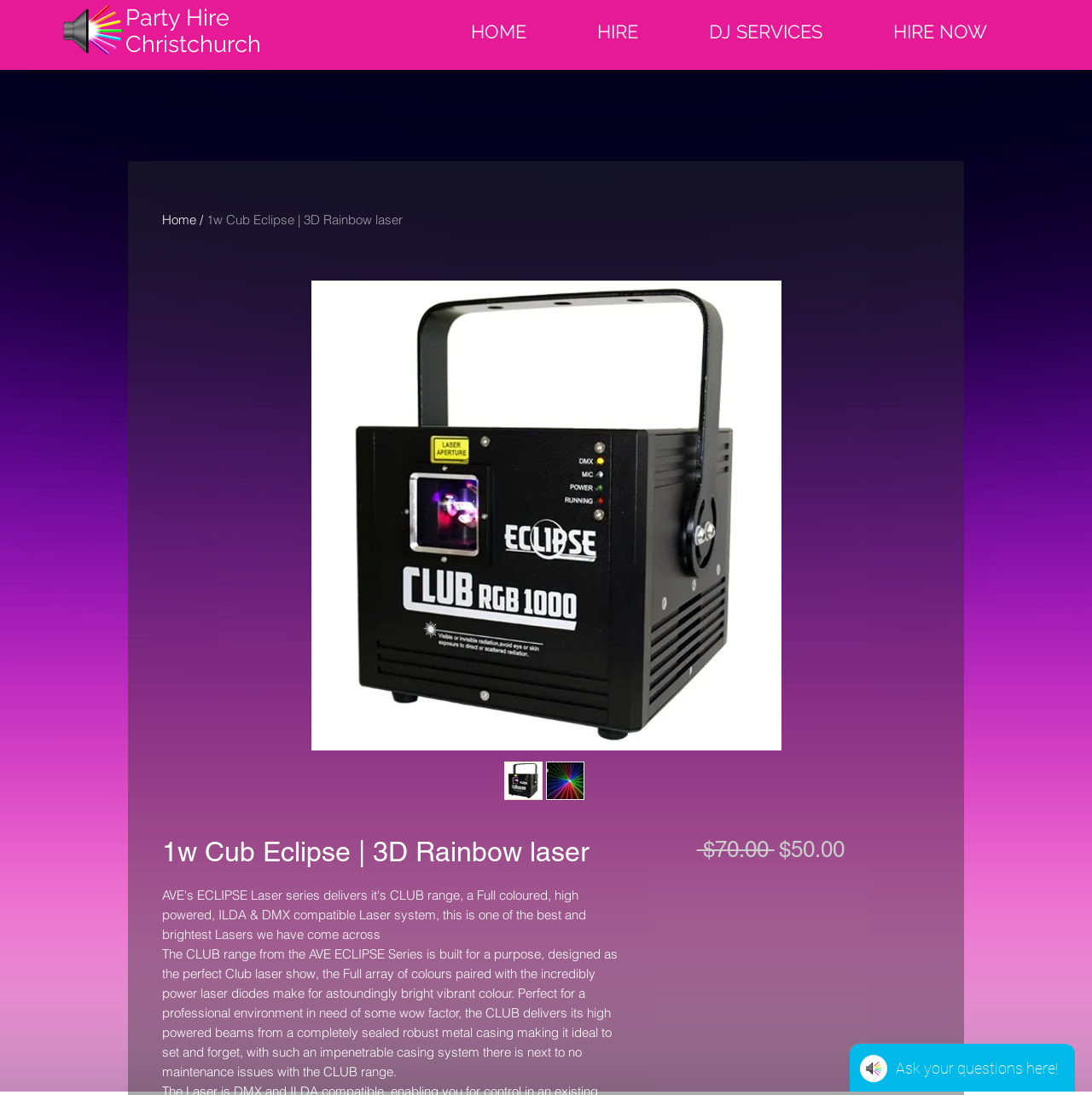Indicate the bounding box coordinates of the clickable region to achieve the following instruction: "Read further about Royal Opera House."

None